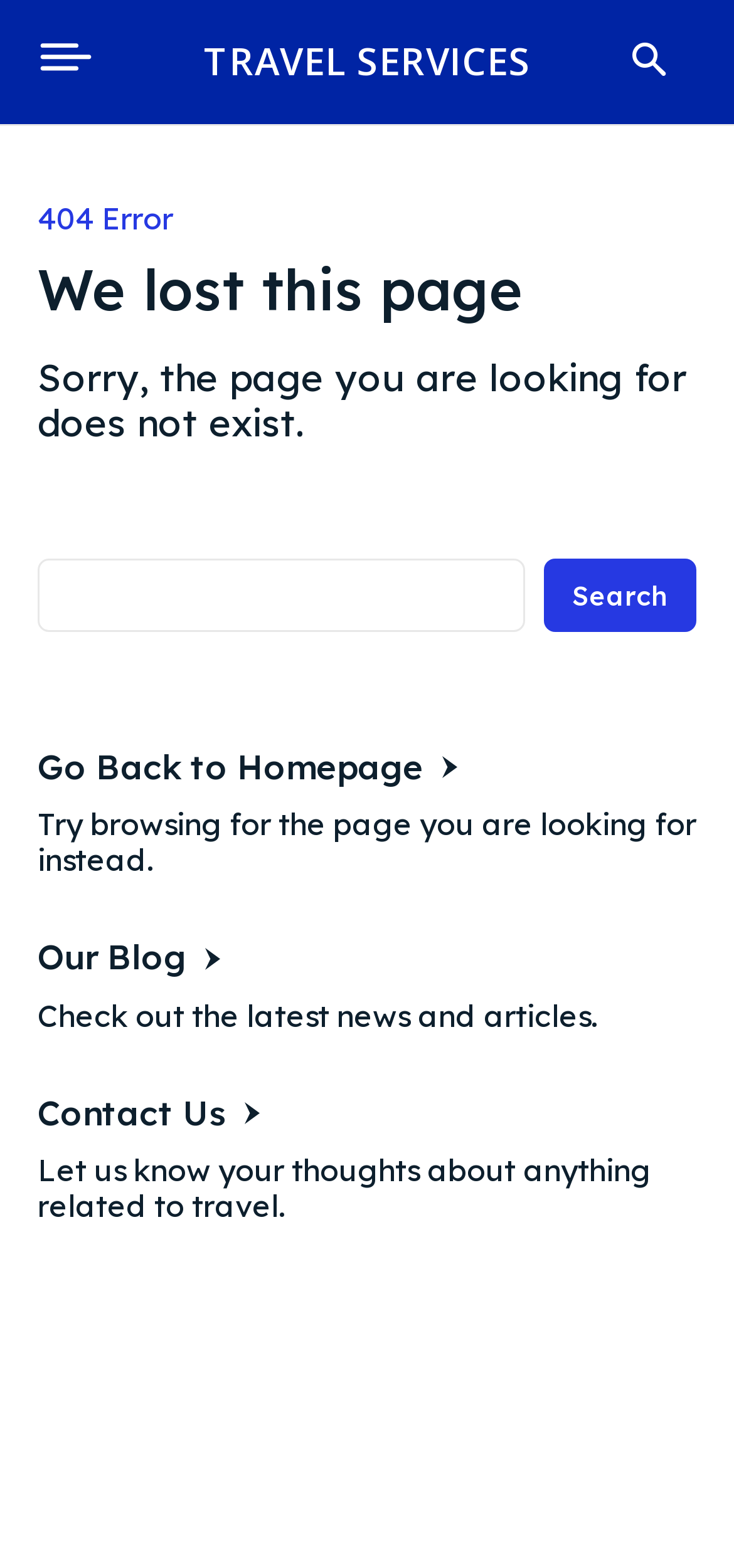Locate the bounding box coordinates of the UI element described by: "parent_node: Search name="s" placeholder=""". Provide the coordinates as four float numbers between 0 and 1, formatted as [left, top, right, bottom].

[0.051, 0.356, 0.715, 0.403]